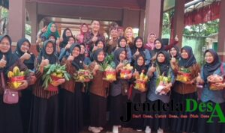What is in the colorful baskets?
Look at the image and construct a detailed response to the question.

The colorful baskets held by the women are filled with fresh produce and flowers, which may indicate that the event is related to agriculture or local products.